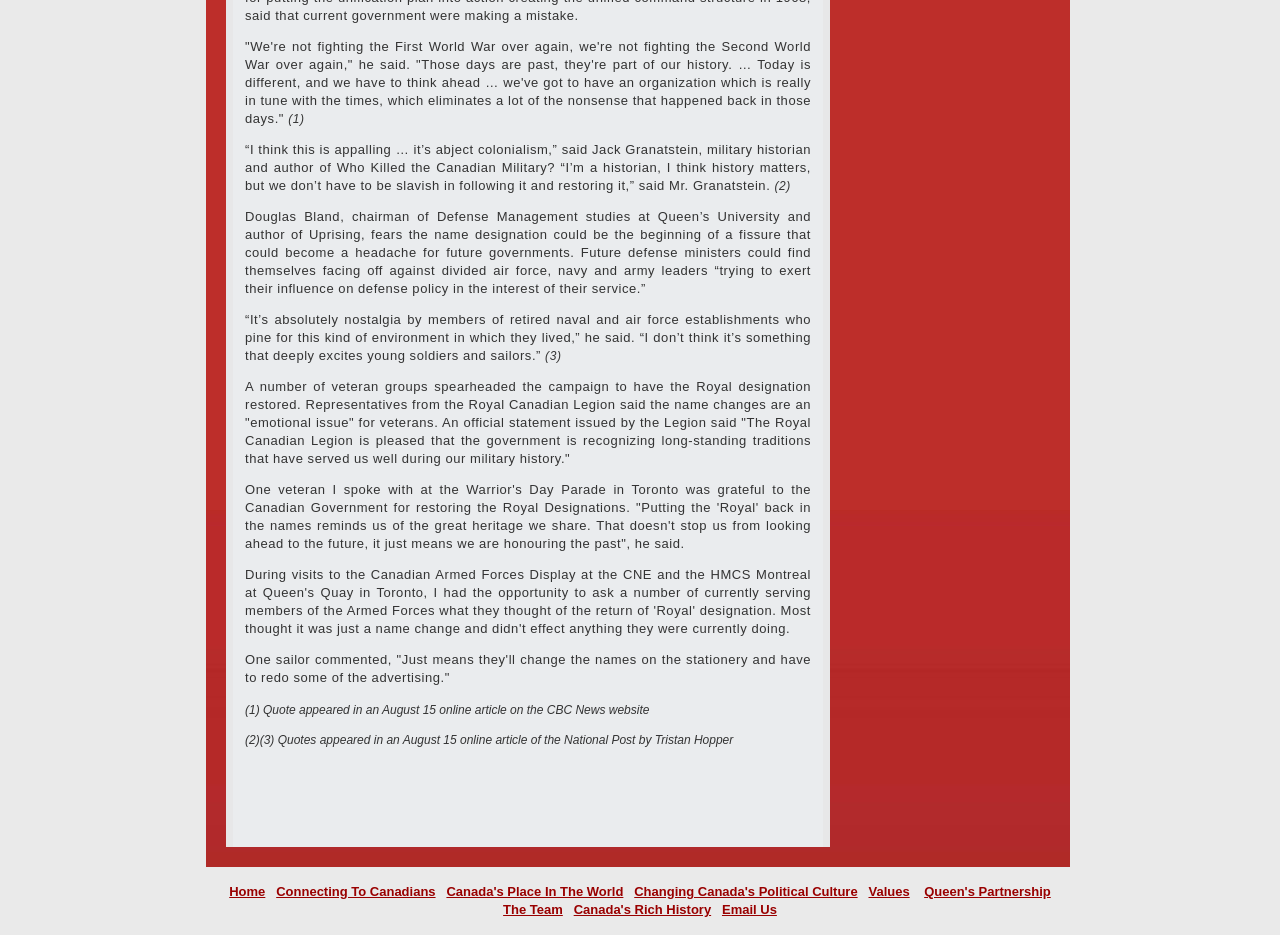Identify the bounding box coordinates necessary to click and complete the given instruction: "Go to 'Connecting To Canadians'".

[0.216, 0.945, 0.34, 0.961]